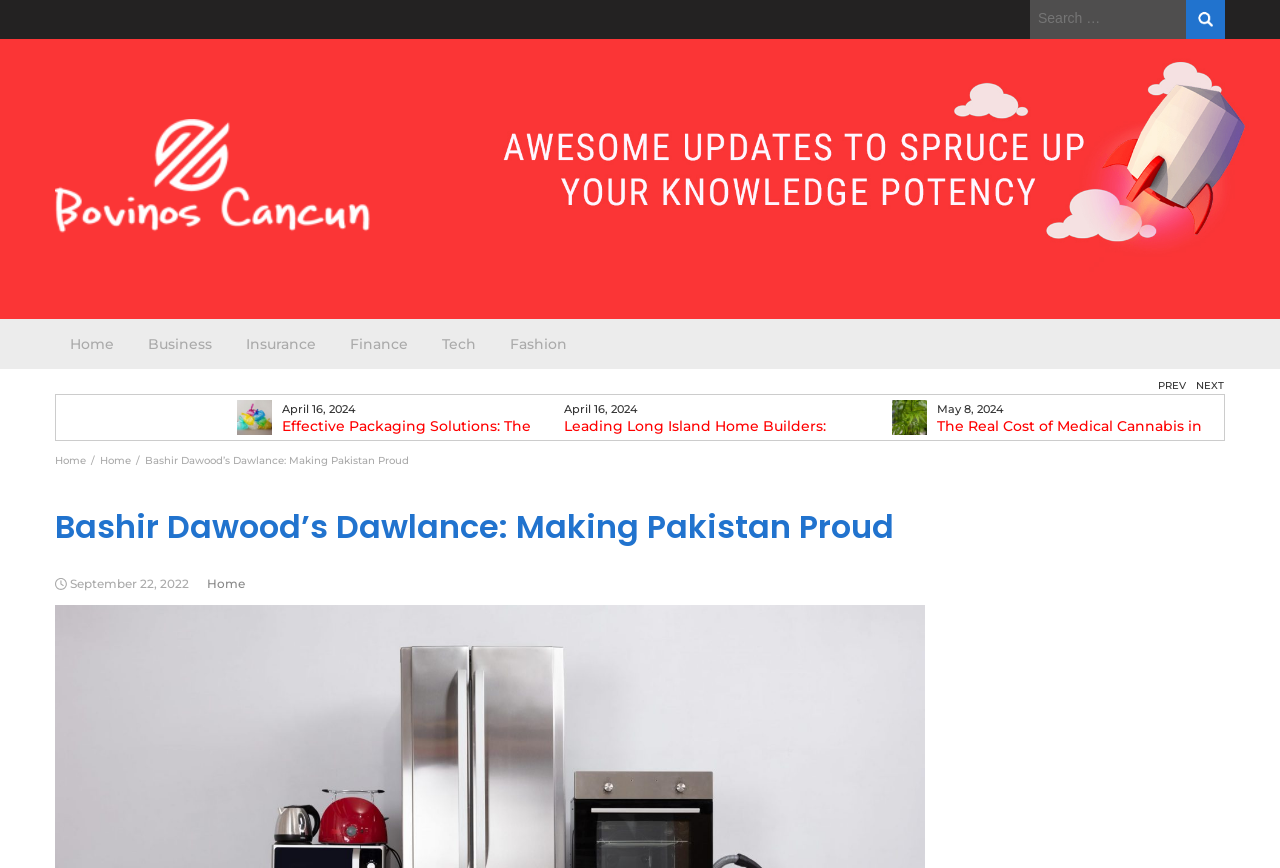Specify the bounding box coordinates of the element's region that should be clicked to achieve the following instruction: "Go to the home page". The bounding box coordinates consist of four float numbers between 0 and 1, in the format [left, top, right, bottom].

[0.043, 0.368, 0.101, 0.425]